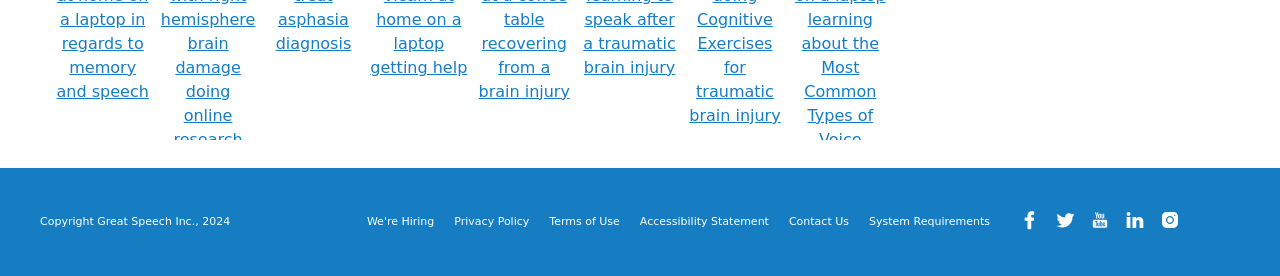Provide the bounding box coordinates for the area that should be clicked to complete the instruction: "learn about memory and speech".

[0.042, 0.077, 0.118, 0.146]